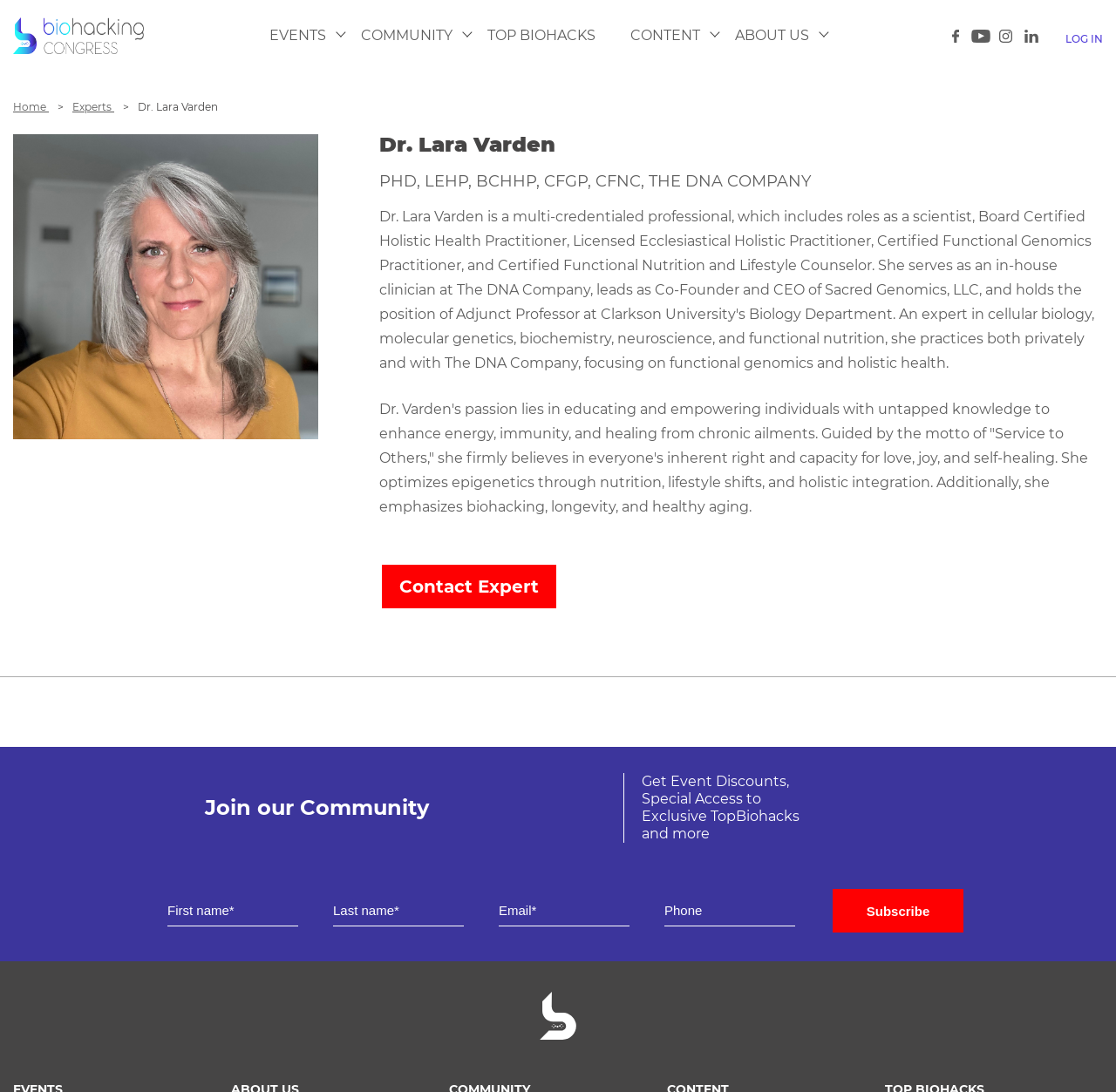Locate the bounding box of the user interface element based on this description: "parent_node: LOG IN".

[0.845, 0.027, 0.867, 0.039]